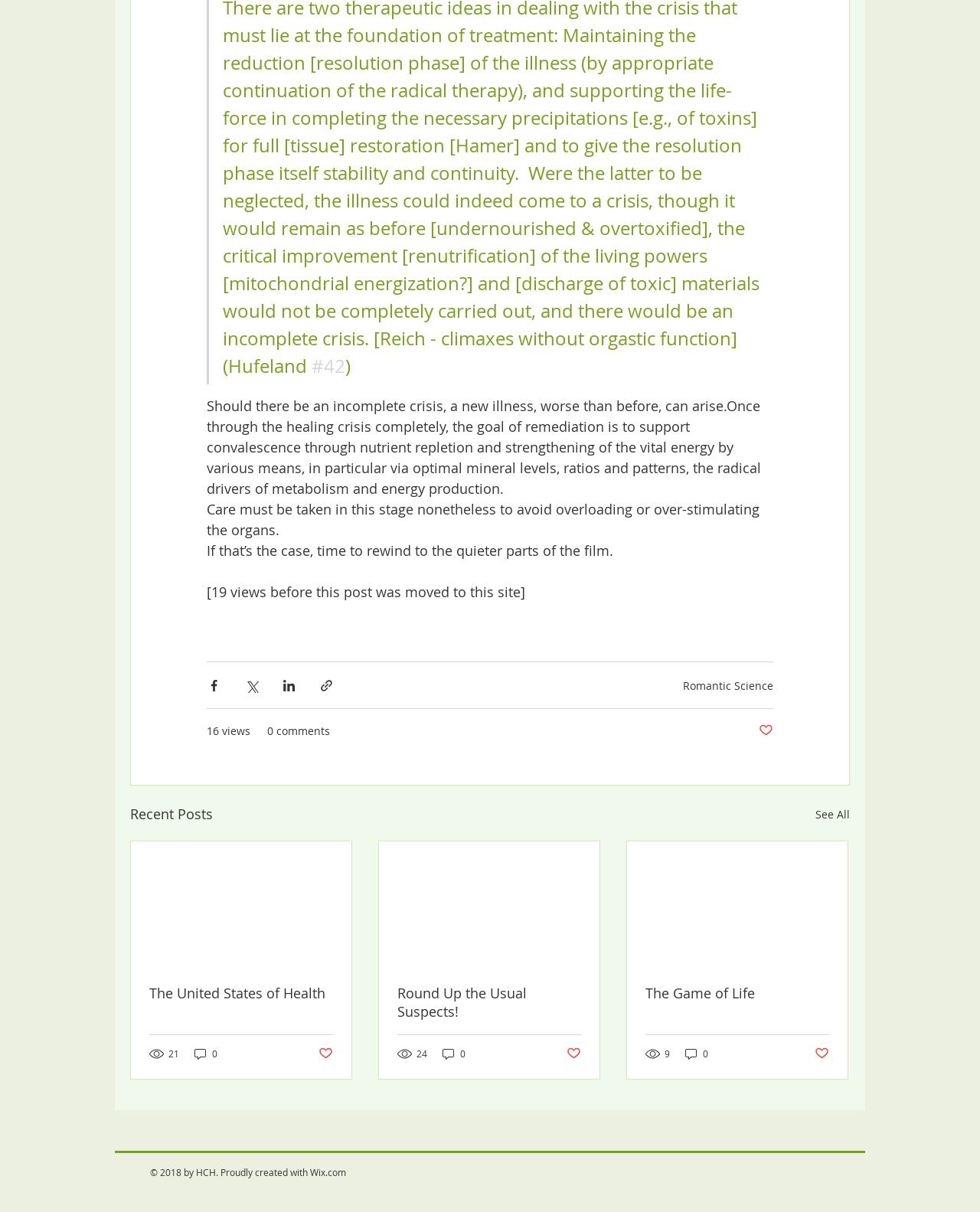How many views does the second article have?
Based on the image, answer the question with as much detail as possible.

The second article has 24 views, as indicated by the text '24 views' below the article title.